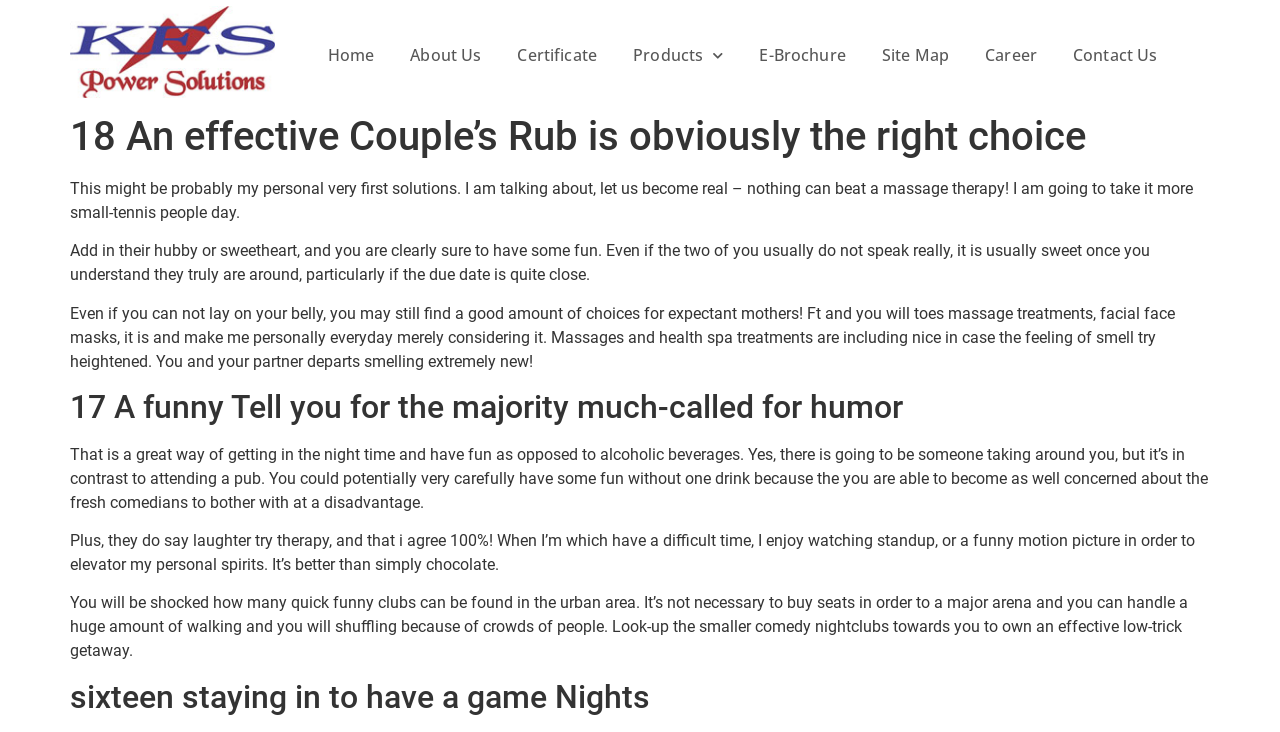What is the topic of the third paragraph?
Based on the screenshot, provide a one-word or short-phrase response.

Massages and spa treatments